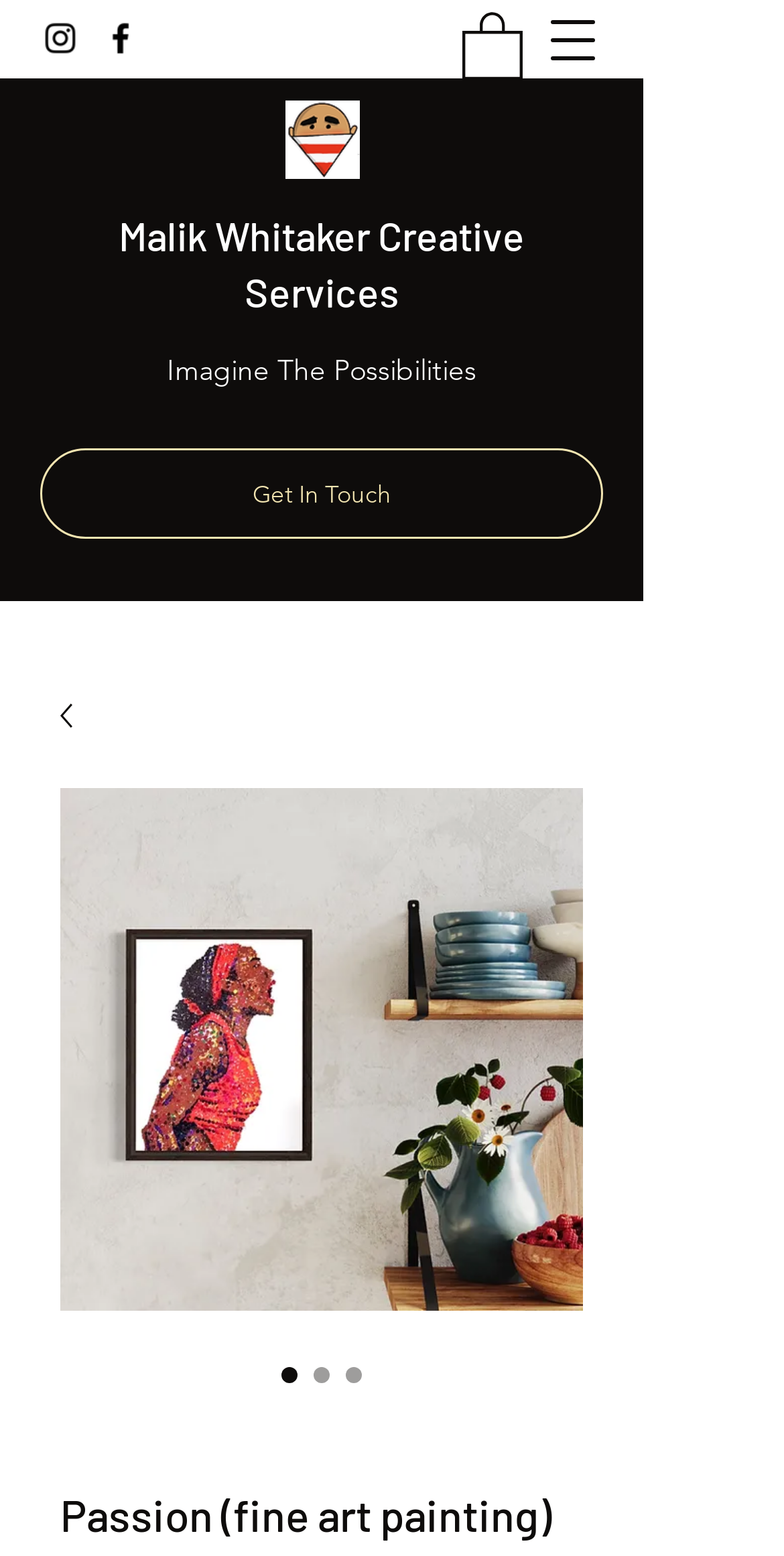Create an elaborate caption that covers all aspects of the webpage.

This webpage is about a unique piece of sports and art history, specifically an original pointillism painting of American tennis sensation Coco Gauff. 

At the top left corner, there is a social bar with two links, 'Instagram' and 'Facebook', each accompanied by an image of the respective social media platform's logo. 

To the right of the social bar, there is a button to open a navigation menu. 

Below the social bar, there is a link with an image, but no text description. 

Further down, there is a prominent image of the painting 'tempImageqPNT2f.png', which takes up a significant portion of the screen. 

On the left side of the page, there is a link to 'Malik Whitaker Creative Services'. 

Above the painting image, there is a static text 'Imagine The Possibilities'. 

On the left side of the page, below the social bar, there is a link to 'Get In Touch', which expands to reveal more options. Within this section, there is an image of the painting 'Passion (fine art painting)', accompanied by three radio buttons with the same name, two of which are unchecked. There is also a heading with the same name, 'Passion (fine art painting)'.